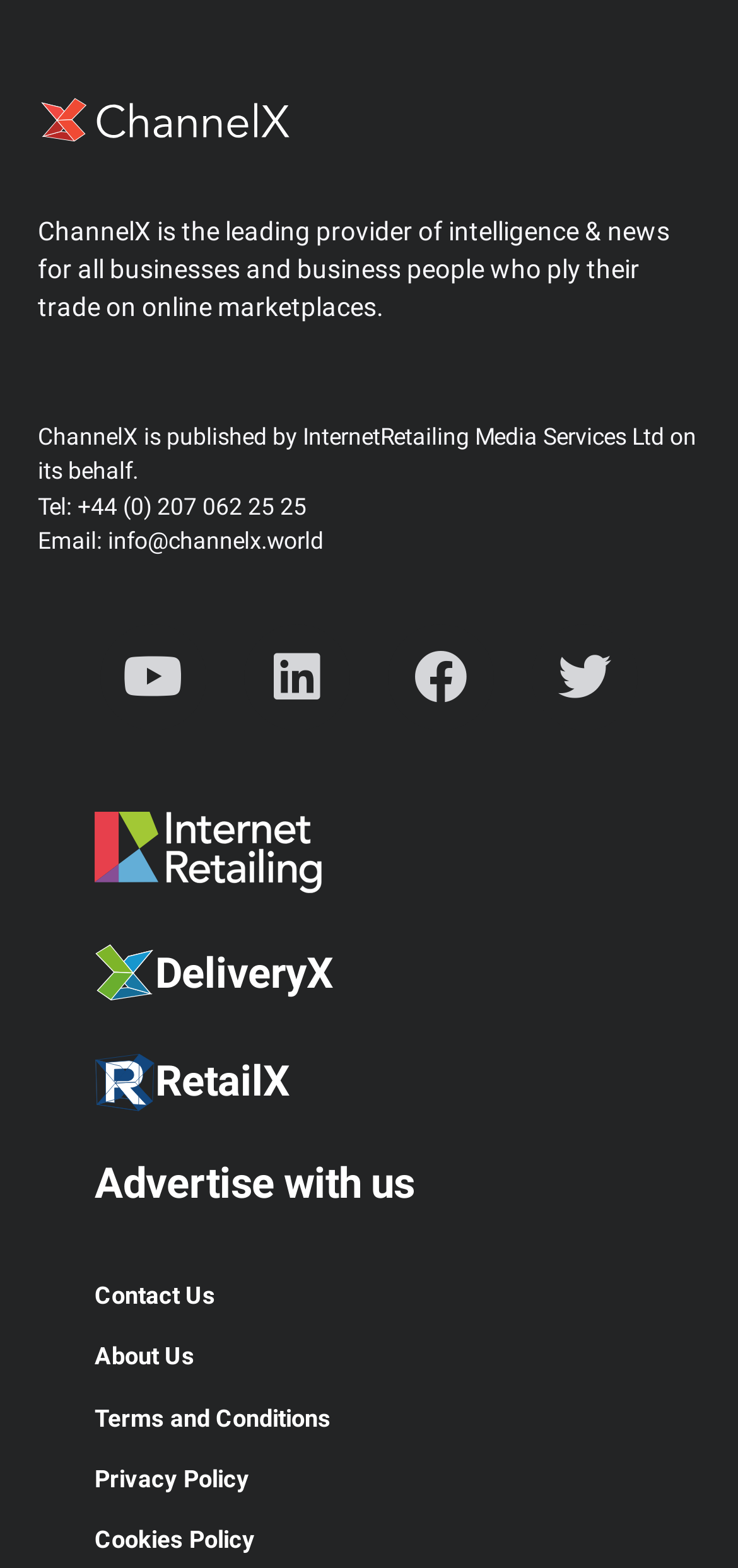What are the services offered by ChannelX?
Provide an in-depth and detailed explanation in response to the question.

The answer can be found in the links section, where there are two links with text 'DeliveryX' and 'RetailX', indicating that these are services offered by ChannelX.